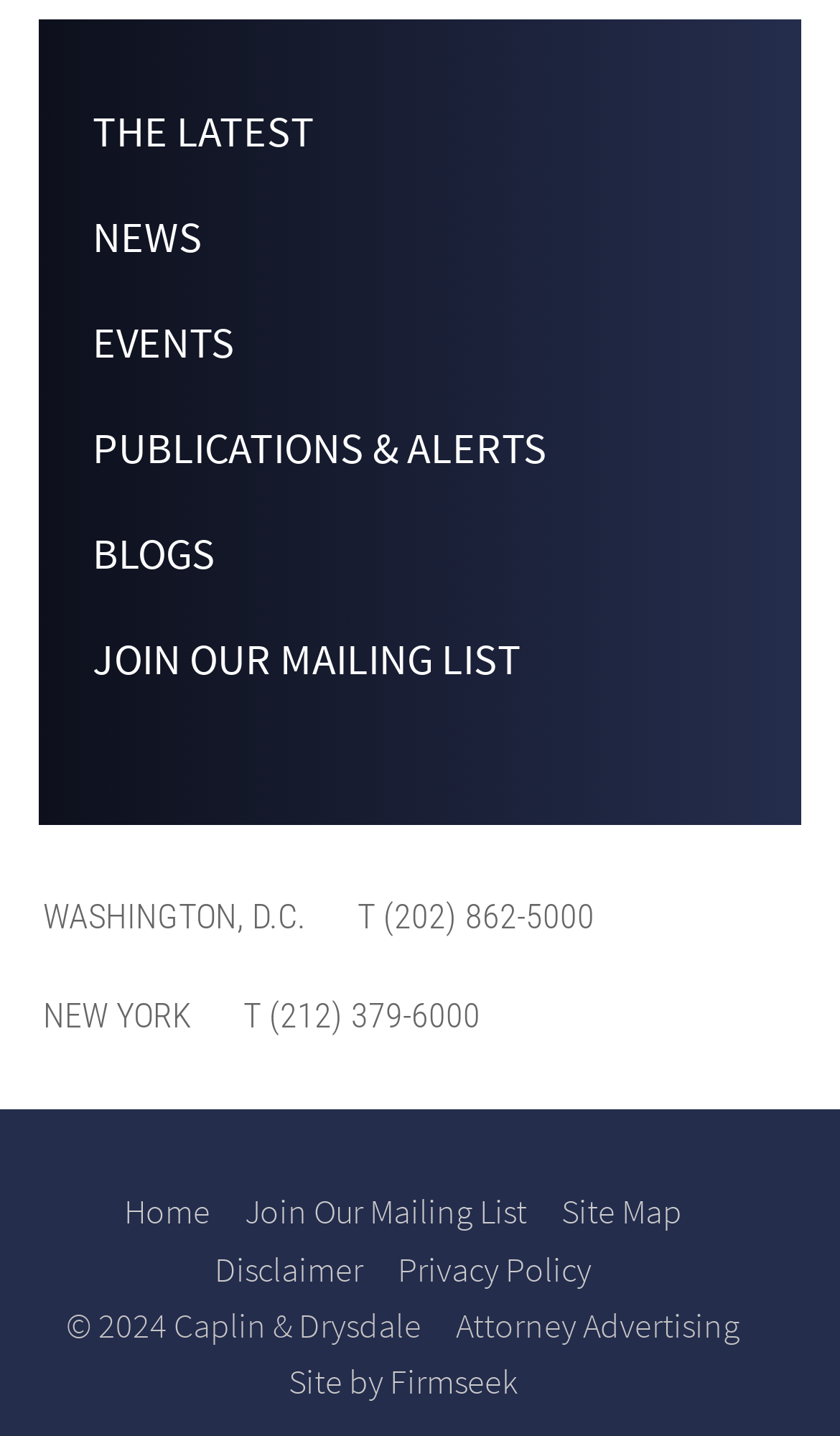What is the name of the company that designed the website?
Your answer should be a single word or phrase derived from the screenshot.

Firmseek